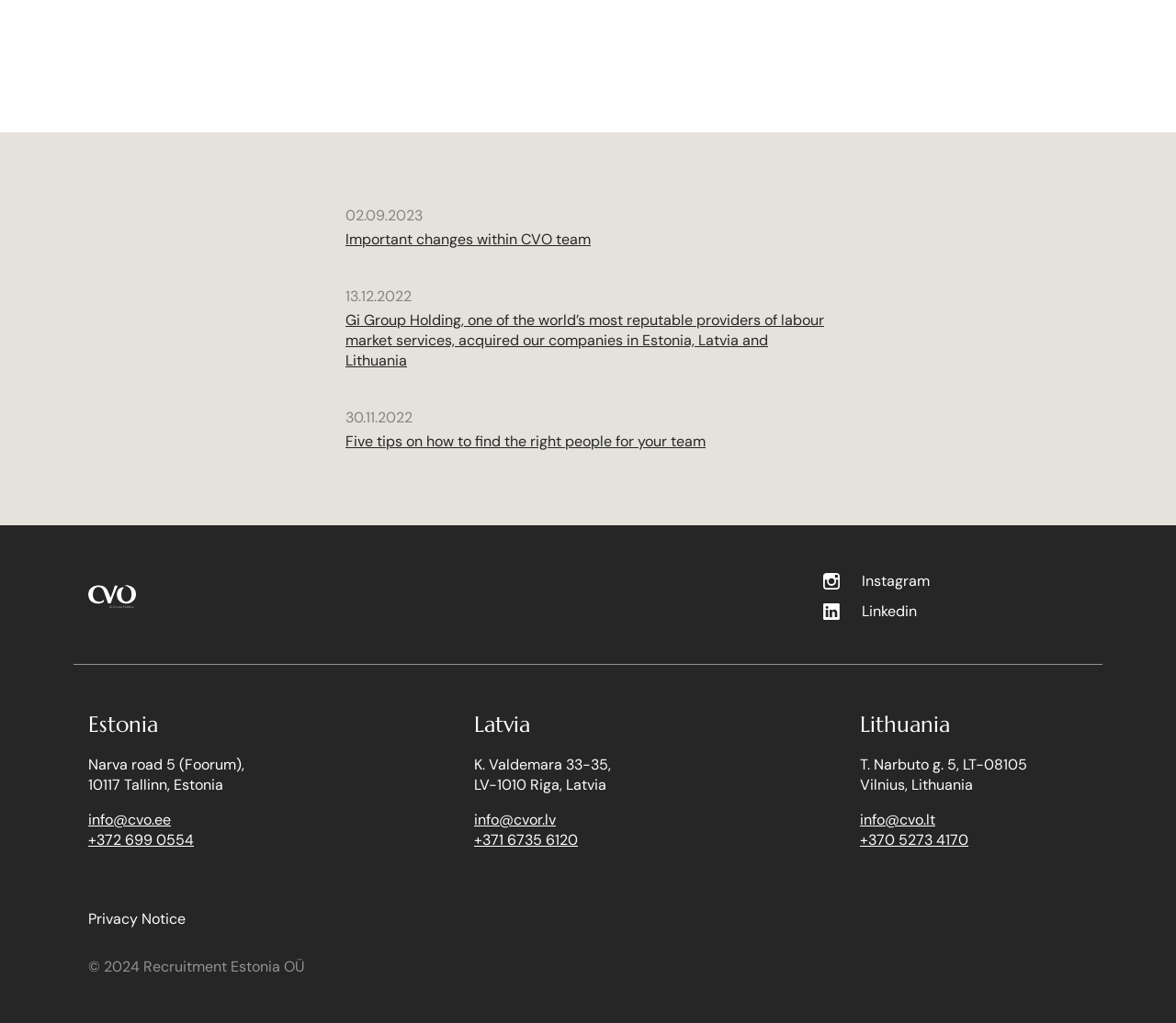Identify the bounding box coordinates of the region that needs to be clicked to carry out this instruction: "Get contact information for Estonia office". Provide these coordinates as four float numbers ranging from 0 to 1, i.e., [left, top, right, bottom].

[0.075, 0.792, 0.269, 0.811]